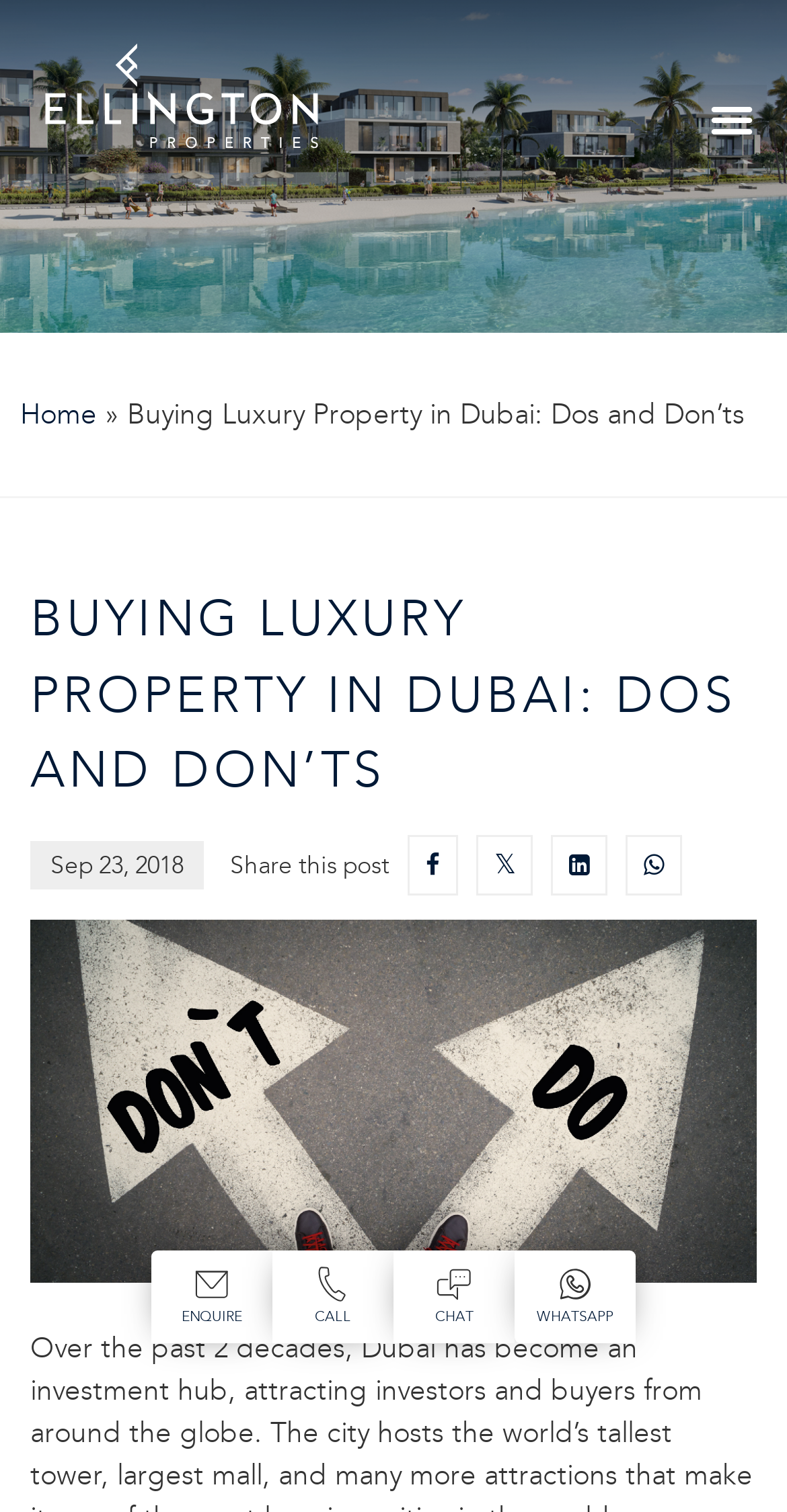Can you show the bounding box coordinates of the region to click on to complete the task described in the instruction: "Click on Home"?

None